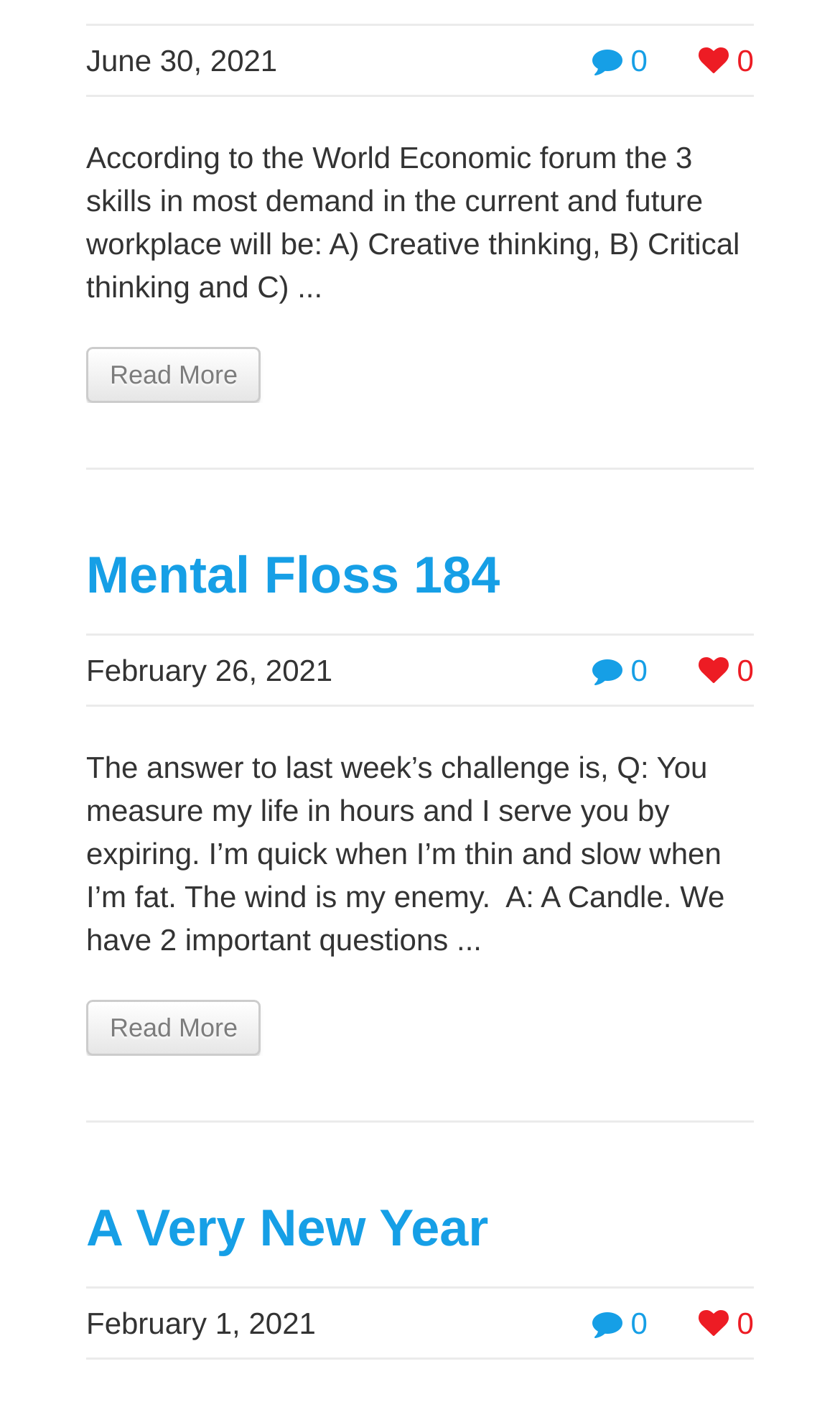Can you provide the bounding box coordinates for the element that should be clicked to implement the instruction: "Read more about the answer to last week’s challenge"?

[0.103, 0.702, 0.311, 0.741]